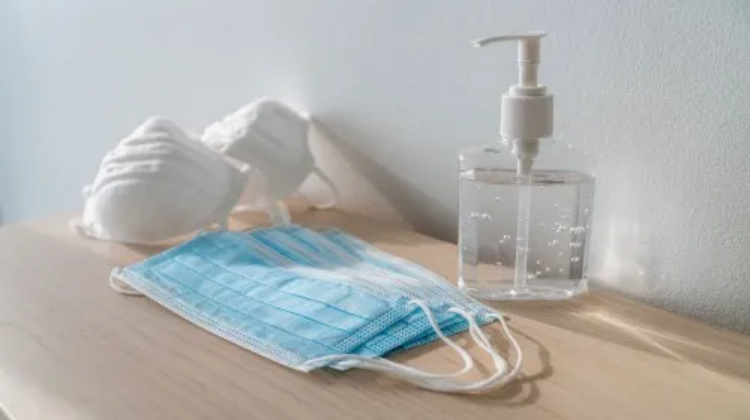Offer a detailed explanation of the image's components.

The image features a serene arrangement on a wooden surface, showcasing essentials for maintaining health and hygiene. Prominently displayed is a stack of blue surgical masks, emphasizing their role in personal protection. Next to the masks, a clear pump bottle of hand sanitizer is positioned, its content glistening under natural light and ready for use. In the background, a pair of white athletic shoes adds a casual touch to the setting, suggesting an active lifestyle. This composition reflects a thoughtful approach to health safety, particularly in environments where cleanliness is paramount. The image resonates with themes of care and prevention, making it particularly relevant in today's health-conscious climate.